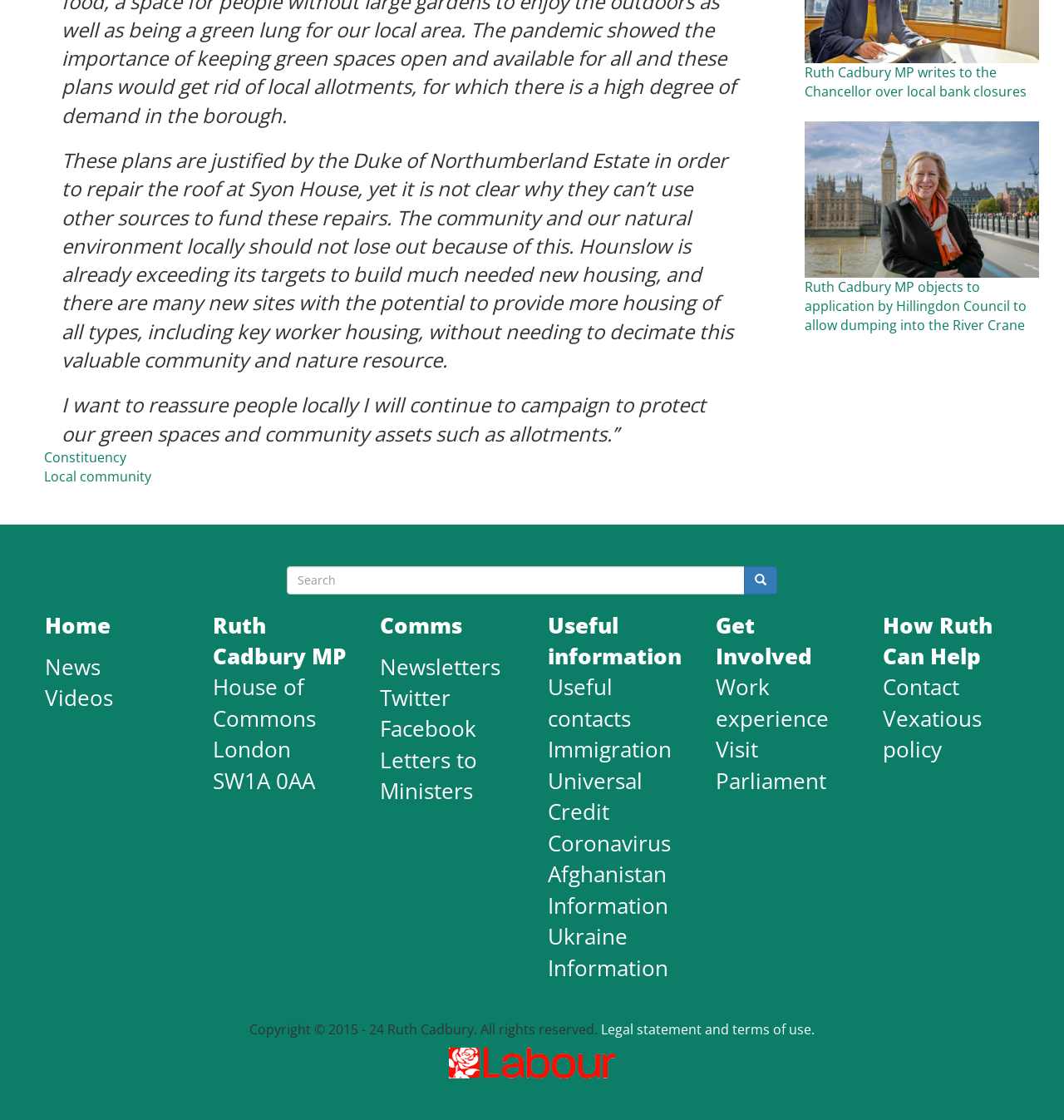Pinpoint the bounding box coordinates of the element to be clicked to execute the instruction: "Learn about useful contacts".

[0.515, 0.6, 0.593, 0.655]